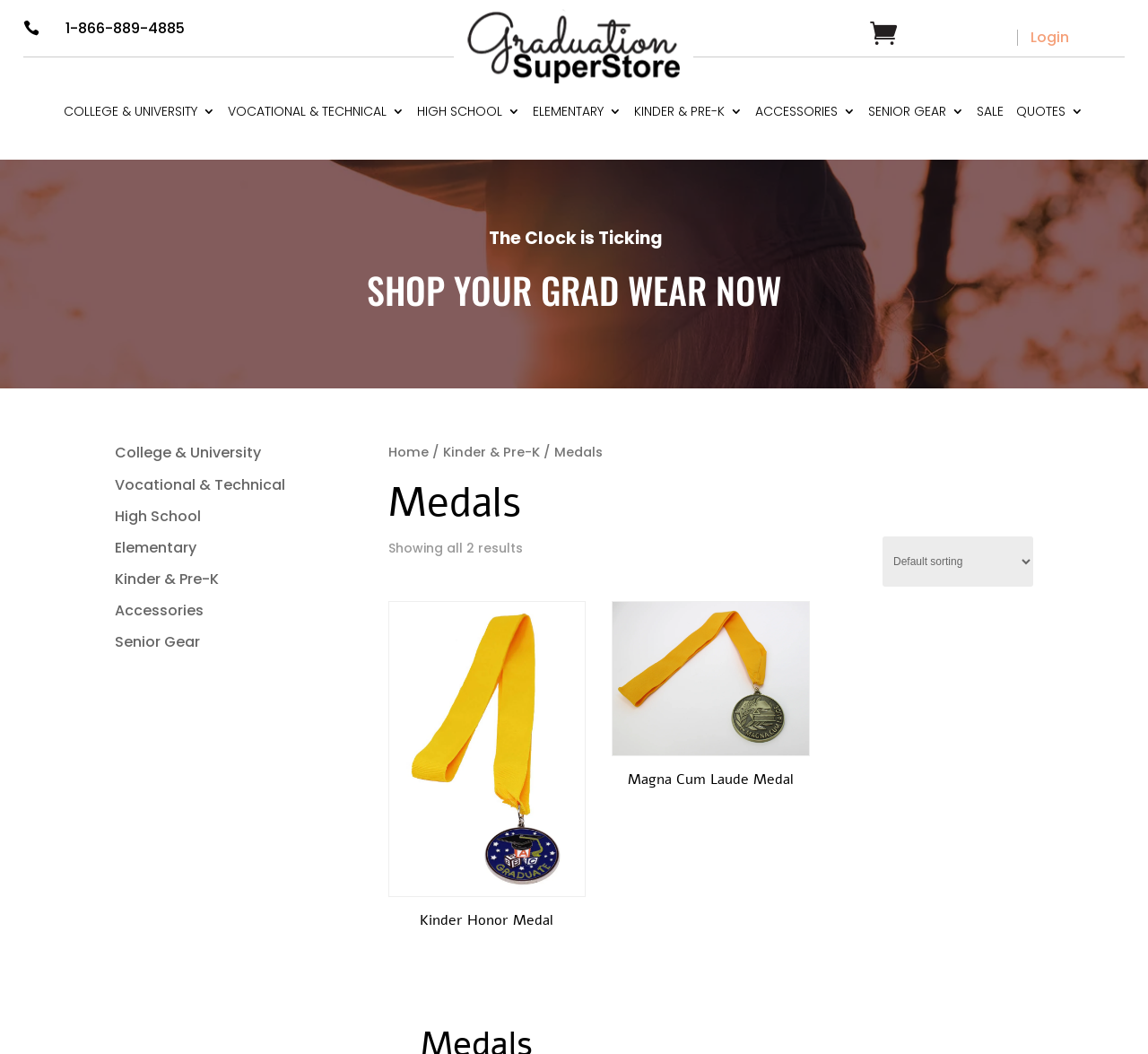Bounding box coordinates are specified in the format (top-left x, top-left y, bottom-right x, bottom-right y). All values are floating point numbers bounded between 0 and 1. Please provide the bounding box coordinate of the region this sentence describes: Contact Us

None